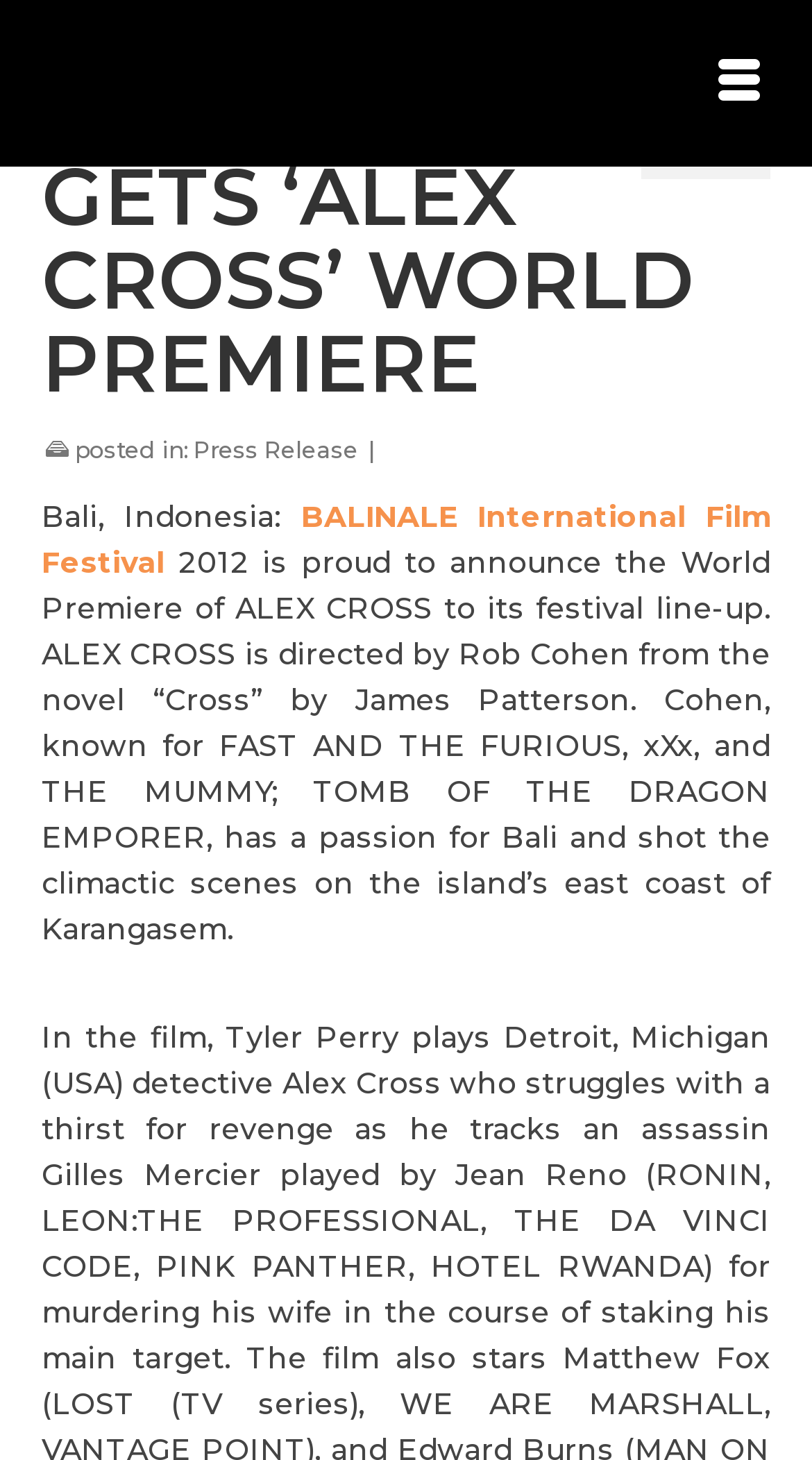Where was the climactic scene of ALEX CROSS shot?
Refer to the image and give a detailed response to the question.

The answer can be found in the paragraph of text that describes the World Premiere of ALEX CROSS. The sentence 'Cohen, known for FAST AND THE FURIOUS, xXx, and THE MUMMY; TOMB OF THE DRAGON EMPORER, has a passion for Bali and shot the climactic scenes on the island’s east coast of Karangasem.' explicitly states that the climactic scene of ALEX CROSS was shot on Bali's east coast.